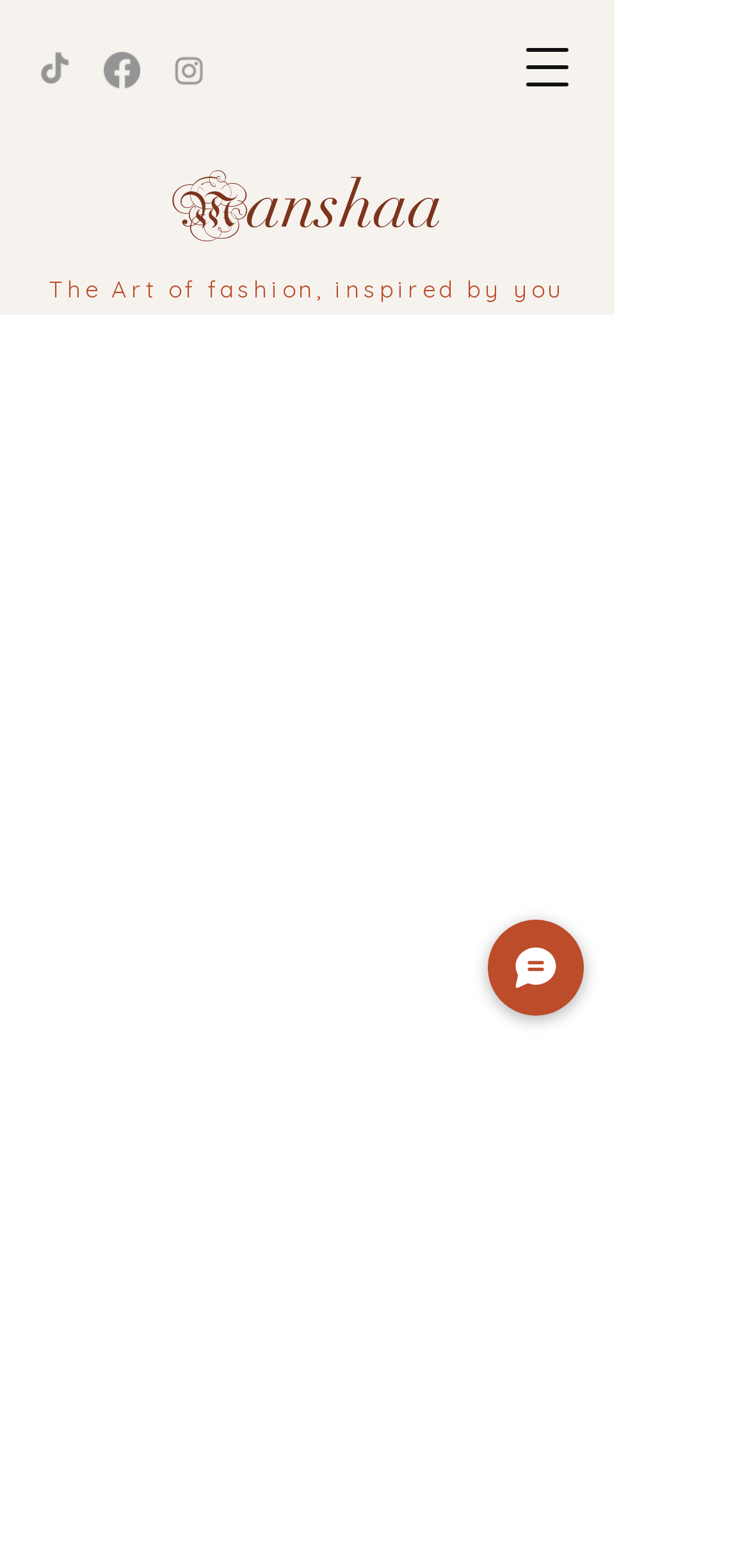Refer to the image and provide a thorough answer to this question:
Is there a chat feature available?

I found a button element with the text 'Chat' which suggests that there is a chat feature available on the webpage.